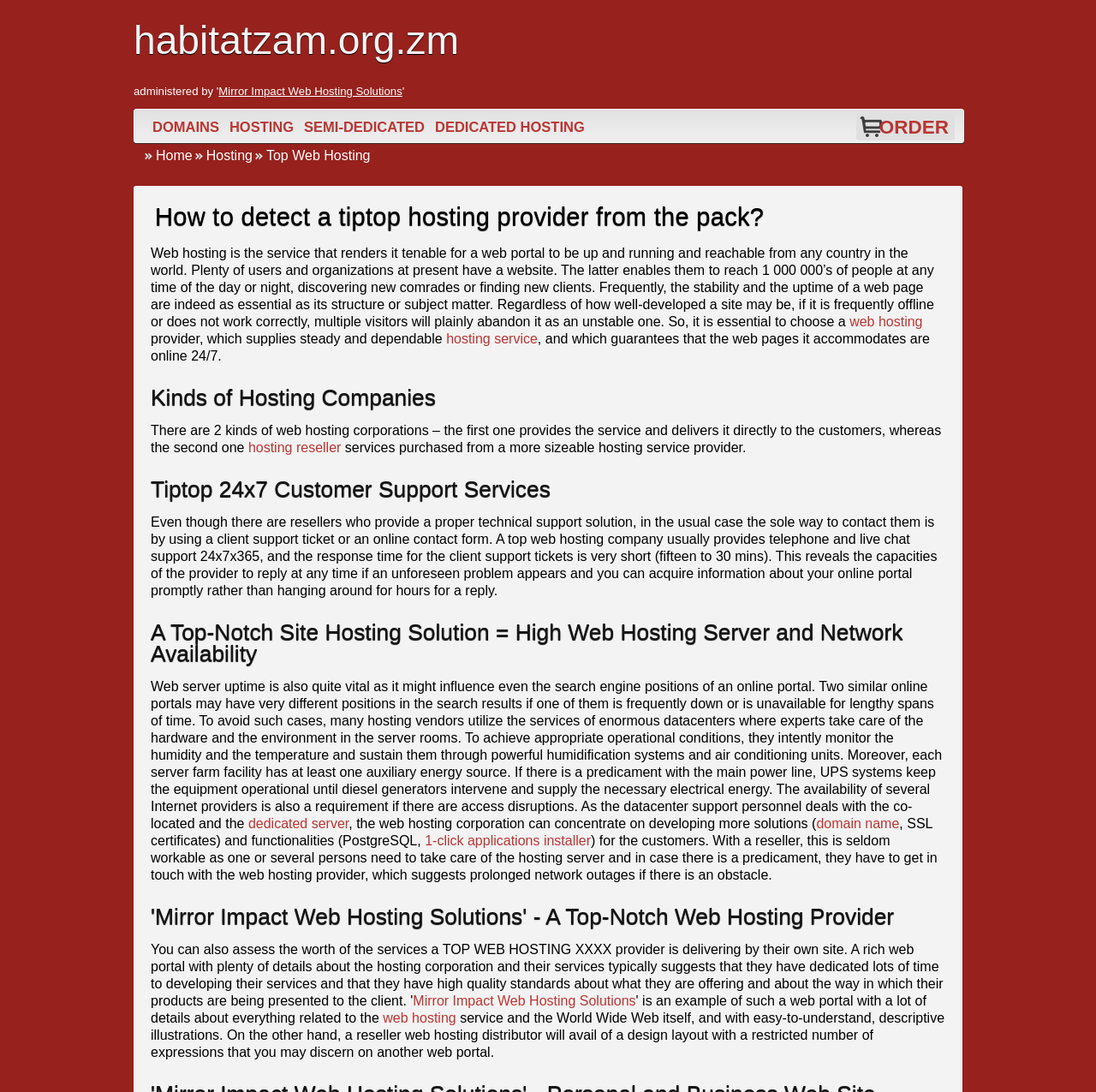Find the bounding box coordinates for the area you need to click to carry out the instruction: "Read about 'Tiptop 24x7 Customer Support Services'". The coordinates should be four float numbers between 0 and 1, indicated as [left, top, right, bottom].

[0.138, 0.438, 0.862, 0.458]